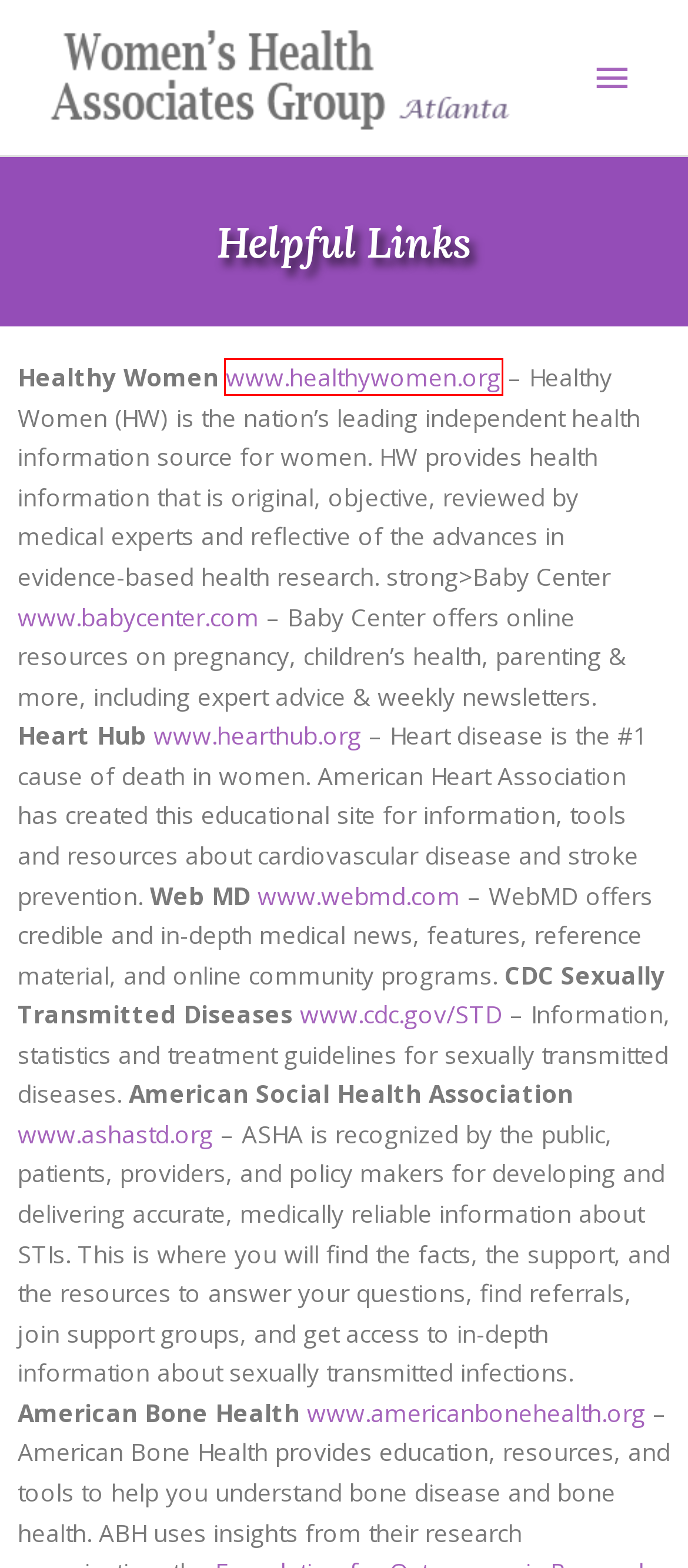A screenshot of a webpage is given, featuring a red bounding box around a UI element. Please choose the webpage description that best aligns with the new webpage after clicking the element in the bounding box. These are the descriptions:
A. WebMD - Better information. Better health.
B. American Bone Health | Osteoporosis Education and Awareness
C. BabyCenter | The Most Accurate & Trustworthy Pregnancy & Parenting Information | BabyCenter
D. 3 Fat Chicks on a Diet Weight Loss Community
E. Home | ACOG
F. American Heart Association | To be a relentless force for a world of longer, healthier lives
G. Home - Women's Health Associates LLC
H. HealthyWomen

H